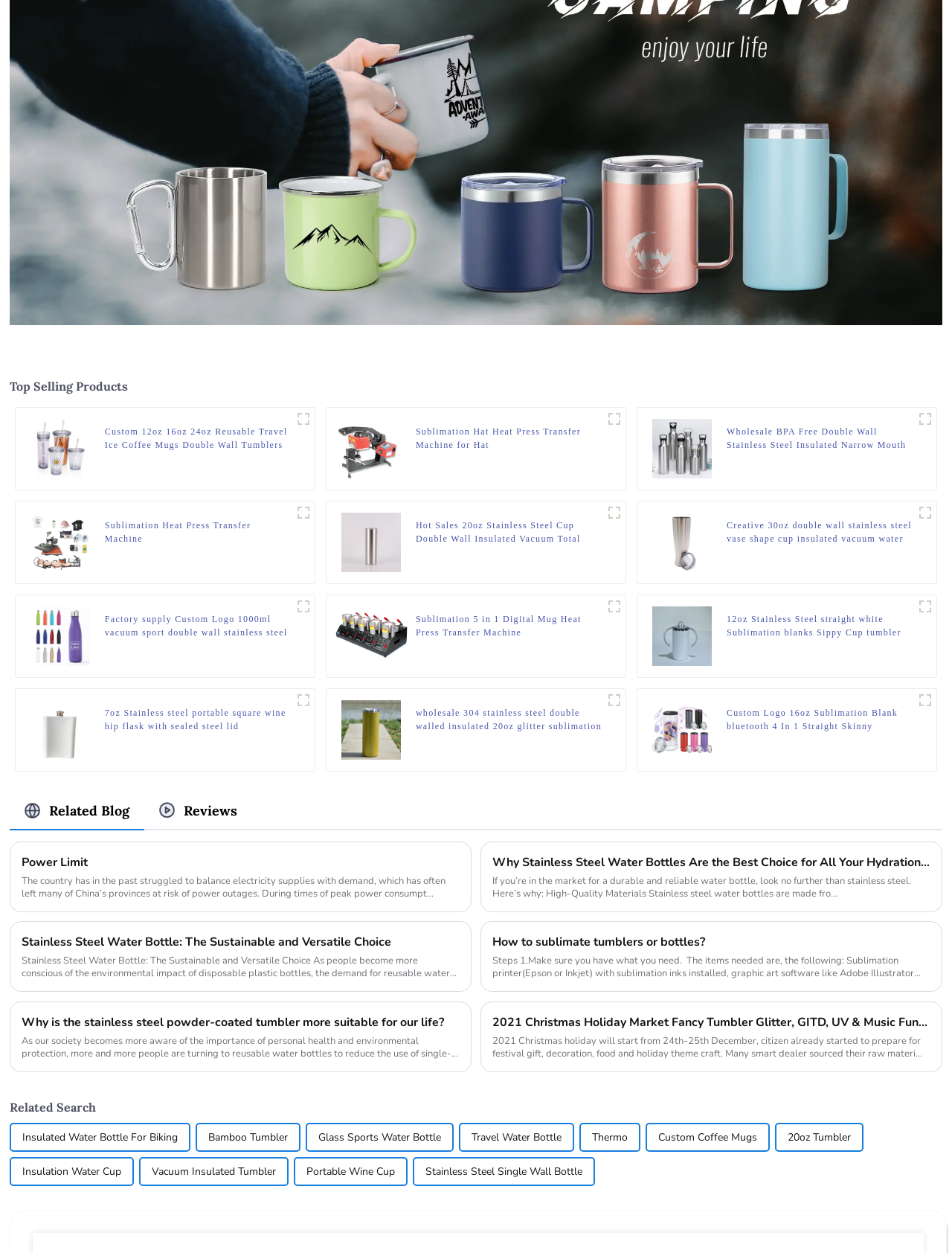Please identify the bounding box coordinates of the clickable area that will allow you to execute the instruction: "Click the 'Custom 12oz 16oz 24oz Reusable Travel Ice Coffee Mugs Double Wall Tumblers Insulate Clear Plastic Cup With Straw And Lid' link".

[0.11, 0.339, 0.307, 0.361]